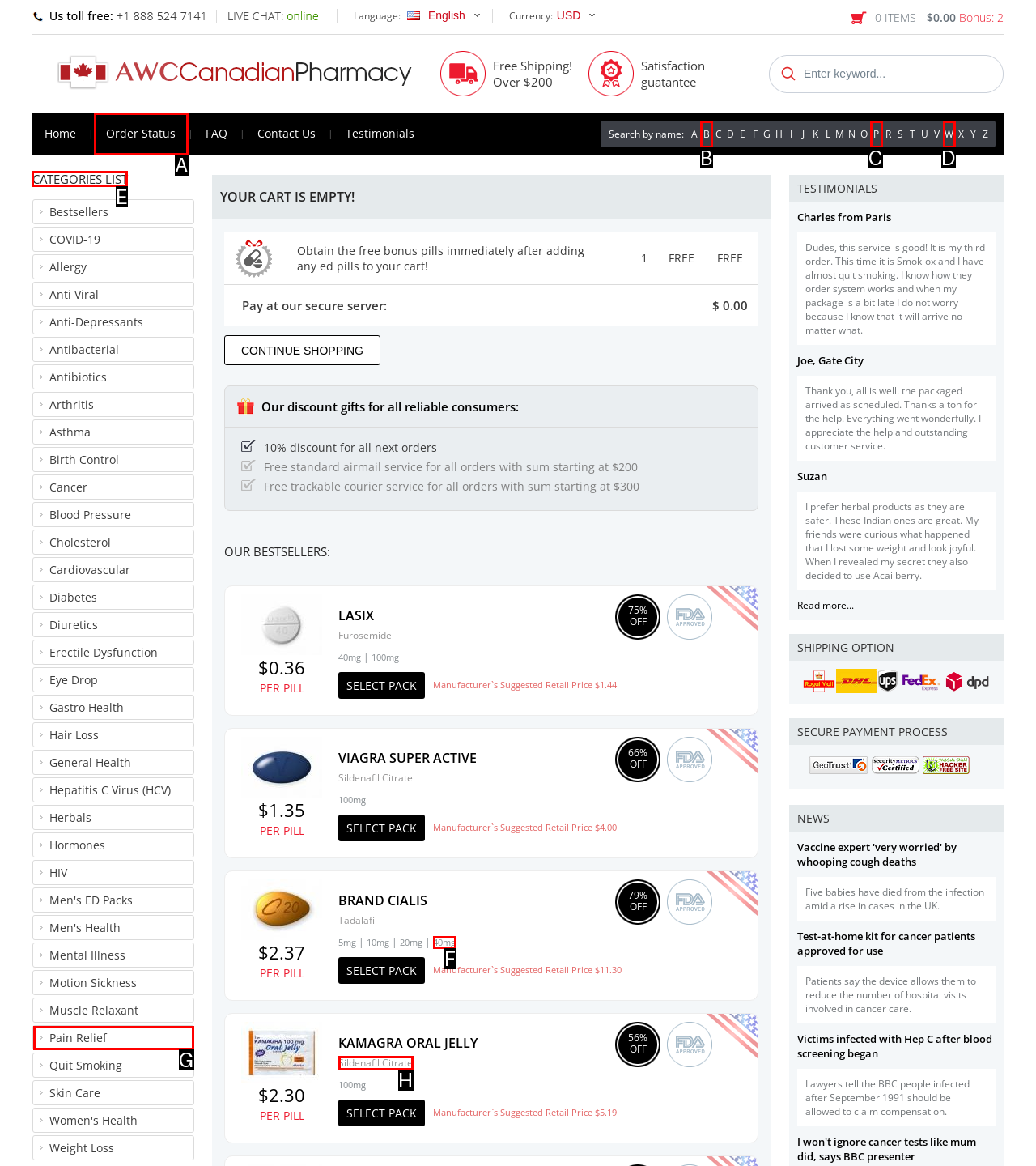Point out the HTML element I should click to achieve the following task: view categories list Provide the letter of the selected option from the choices.

E